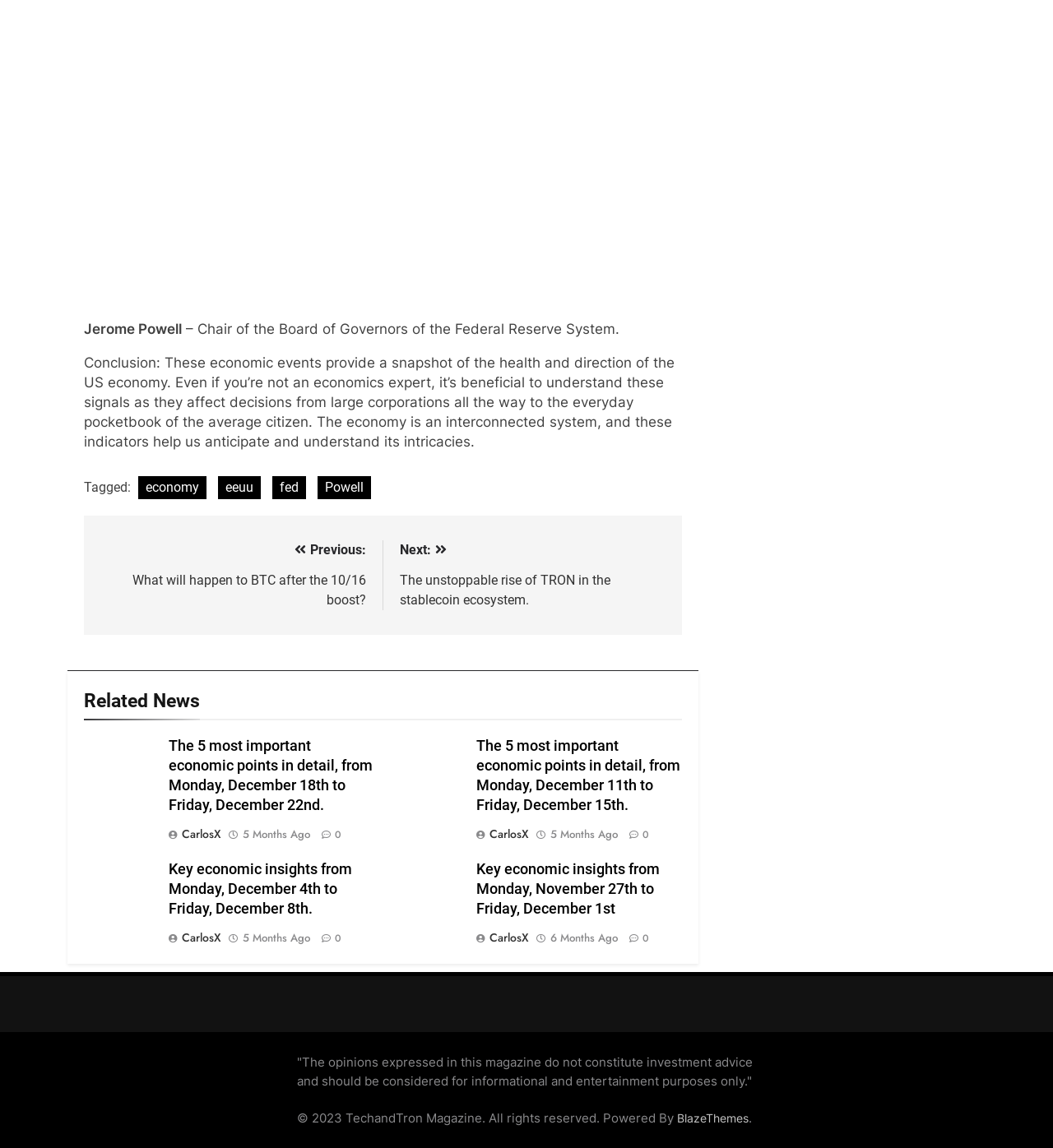Provide the bounding box coordinates of the HTML element this sentence describes: "iOS51".

None